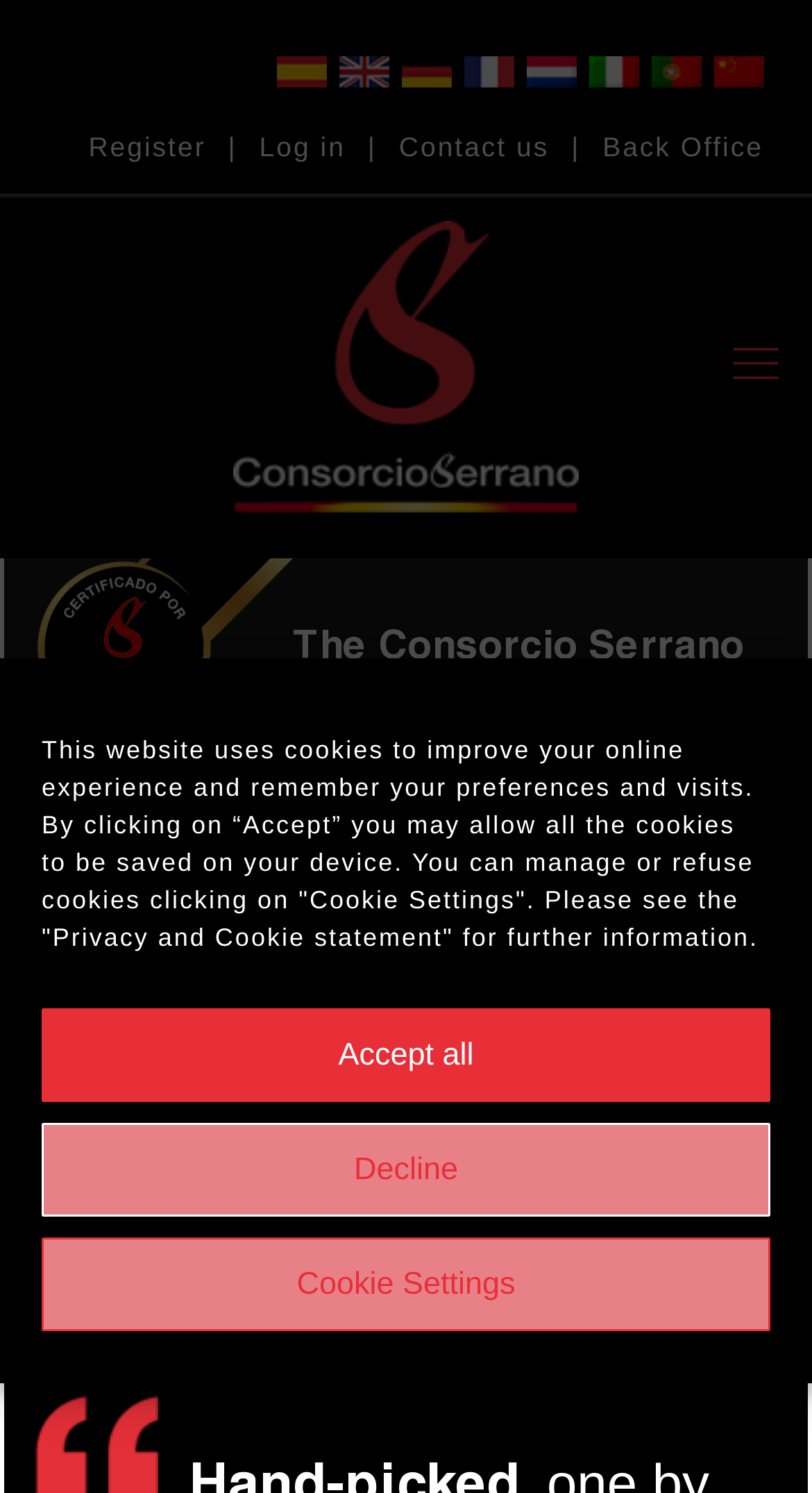What is the image on the left side of the webpage?
Please provide a single word or phrase as your answer based on the screenshot.

Certificado por Consorcio Serrano